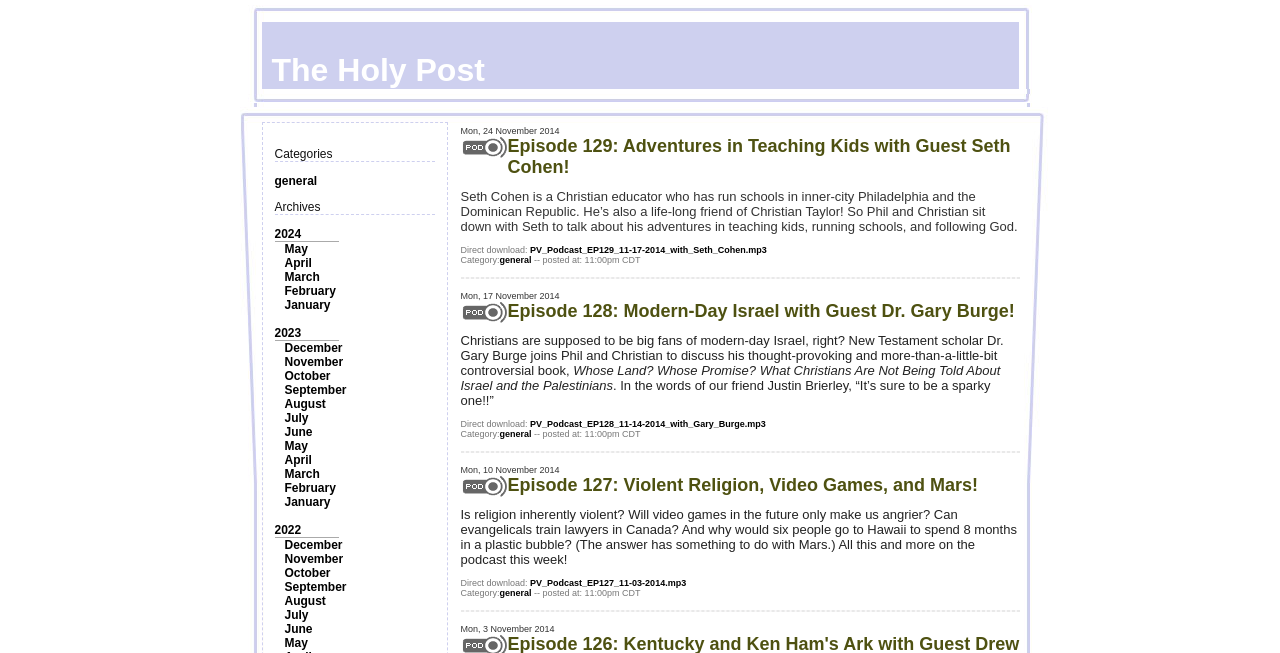Given the description "February", determine the bounding box of the corresponding UI element.

[0.222, 0.737, 0.262, 0.758]